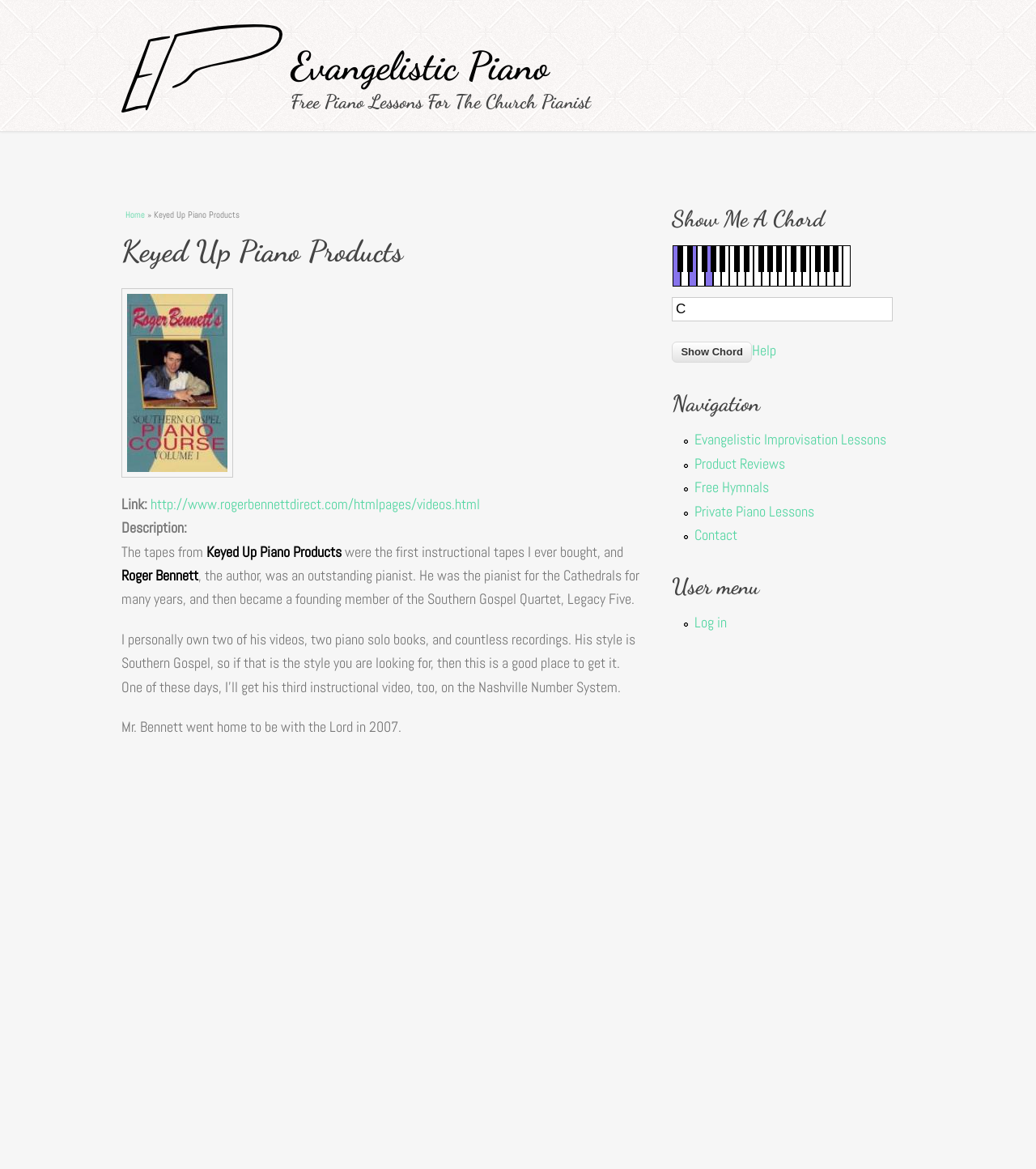Select the bounding box coordinates of the element I need to click to carry out the following instruction: "Show me a chord".

[0.648, 0.292, 0.726, 0.31]